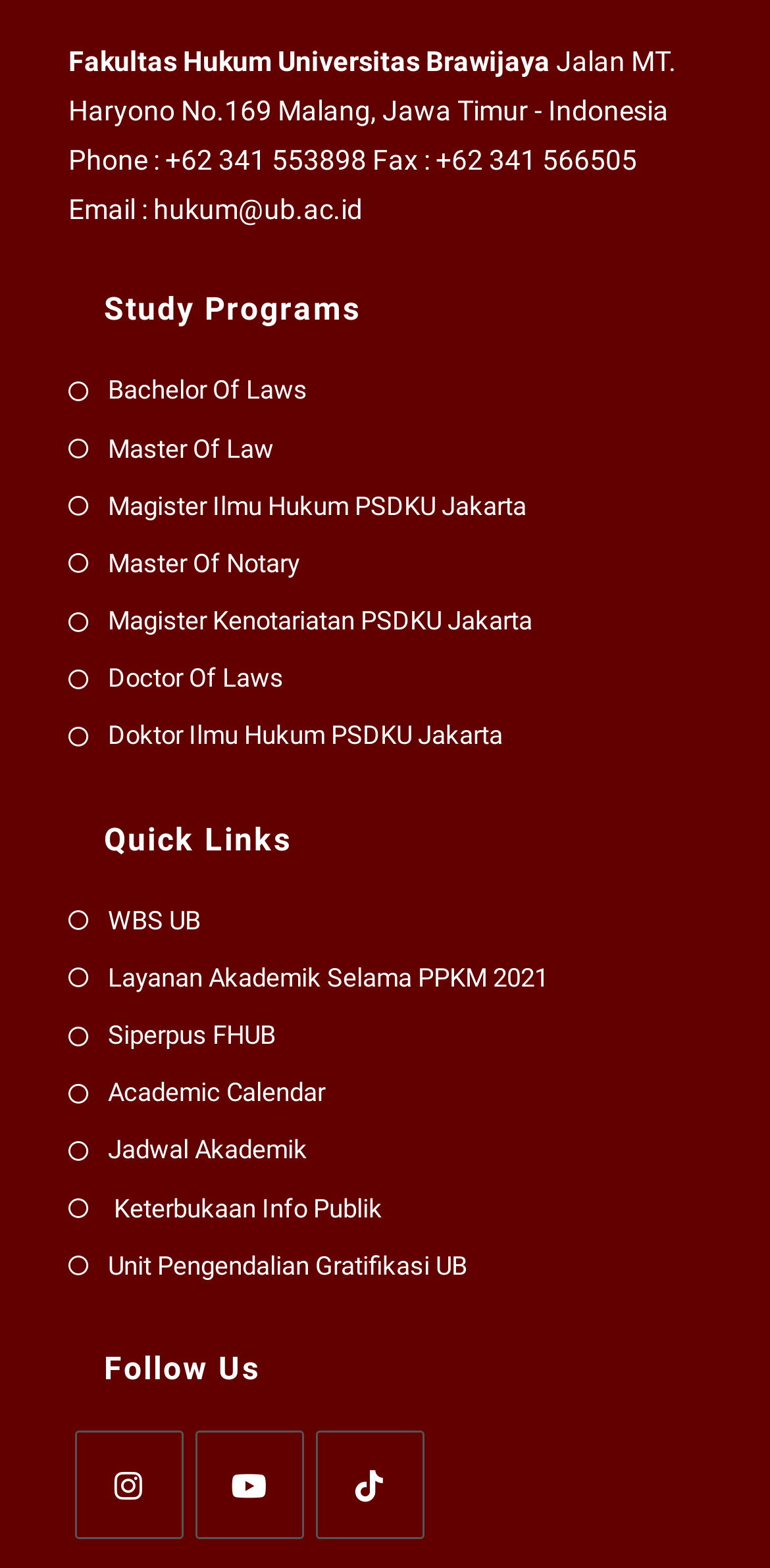Using the elements shown in the image, answer the question comprehensively: How many social media platforms are listed under 'Follow Us'?

The 'Follow Us' section lists three social media platforms: Instagram, Youtube, and Tiktok, each represented by a link.